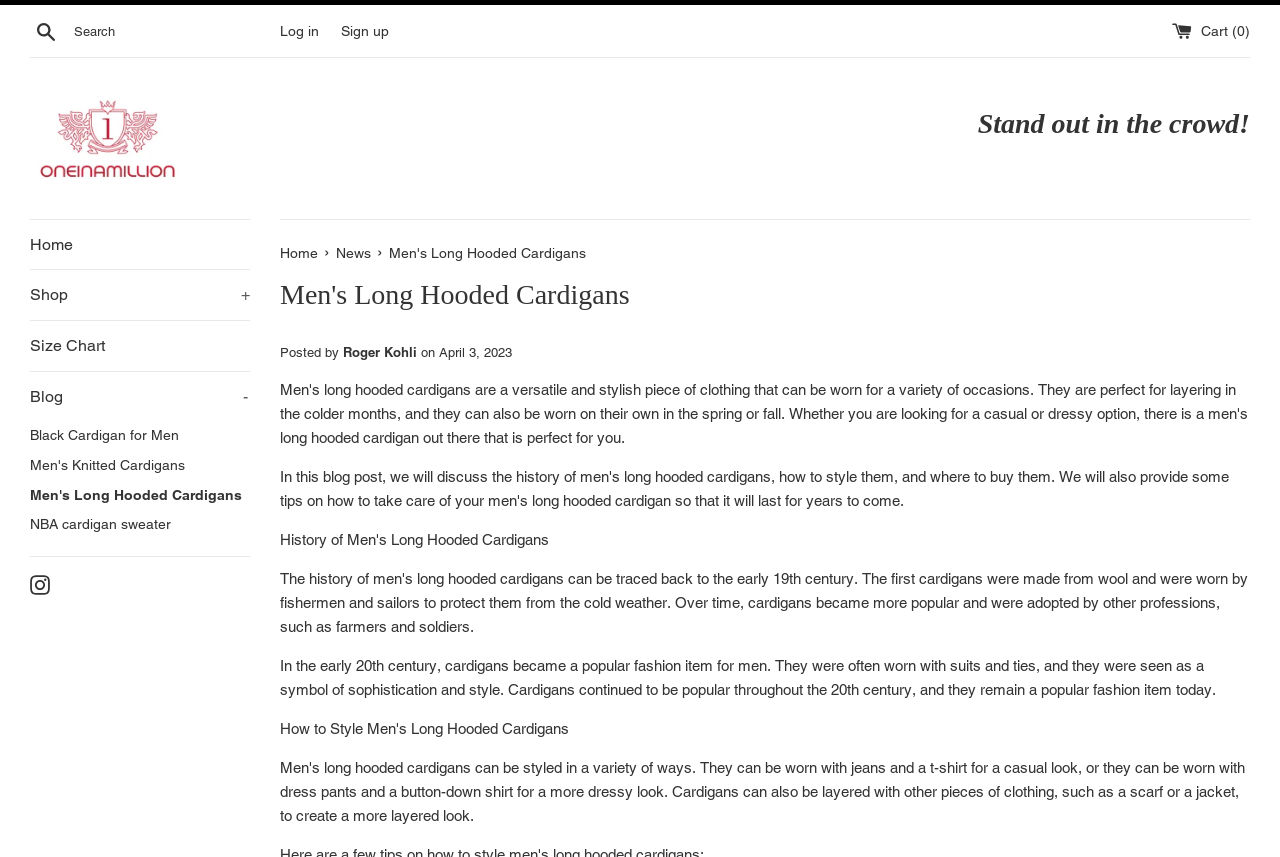Please specify the bounding box coordinates for the clickable region that will help you carry out the instruction: "Go to the home page".

[0.023, 0.256, 0.195, 0.314]